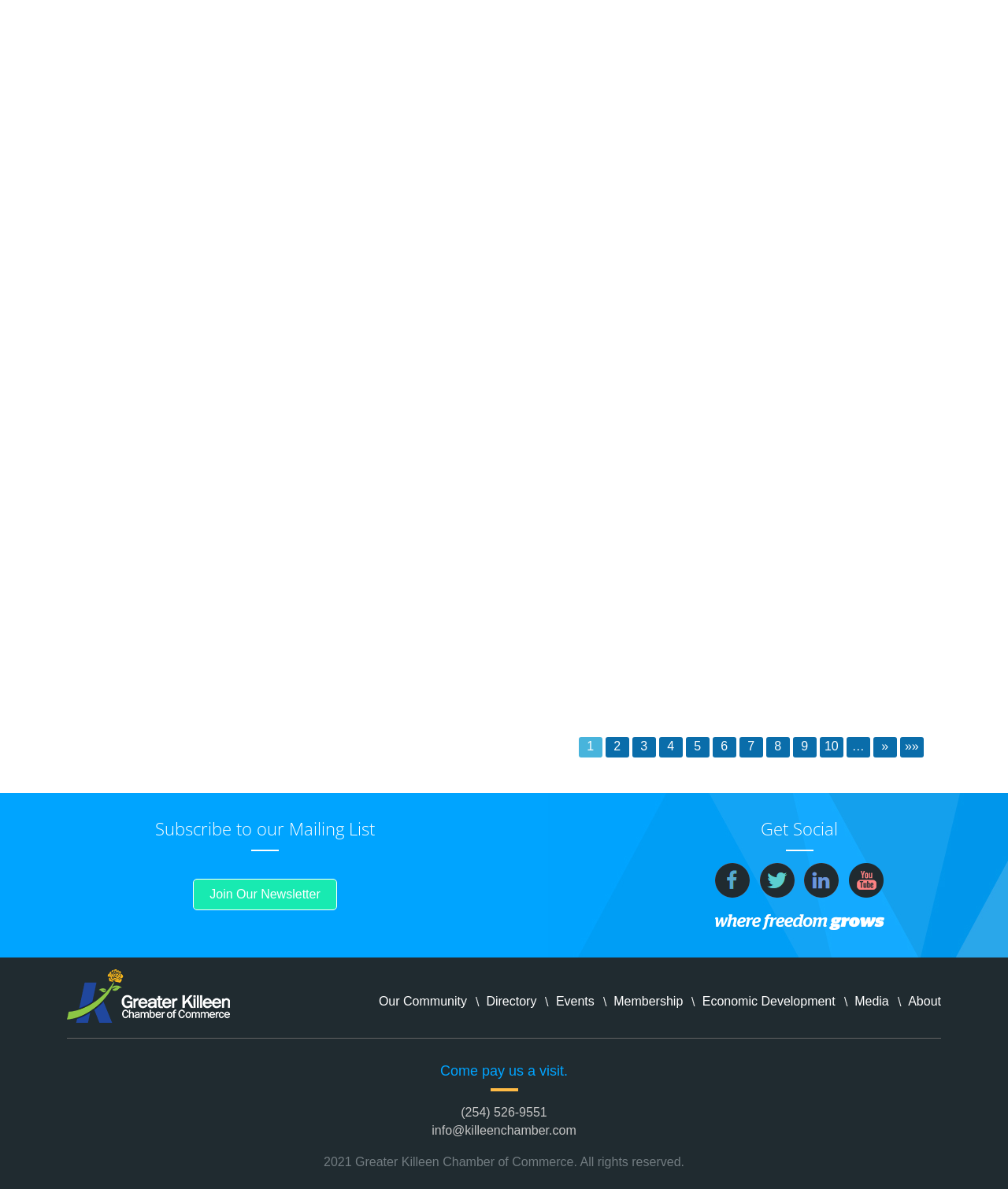Find the bounding box coordinates of the UI element according to this description: "Join Our Newsletter".

[0.192, 0.739, 0.334, 0.766]